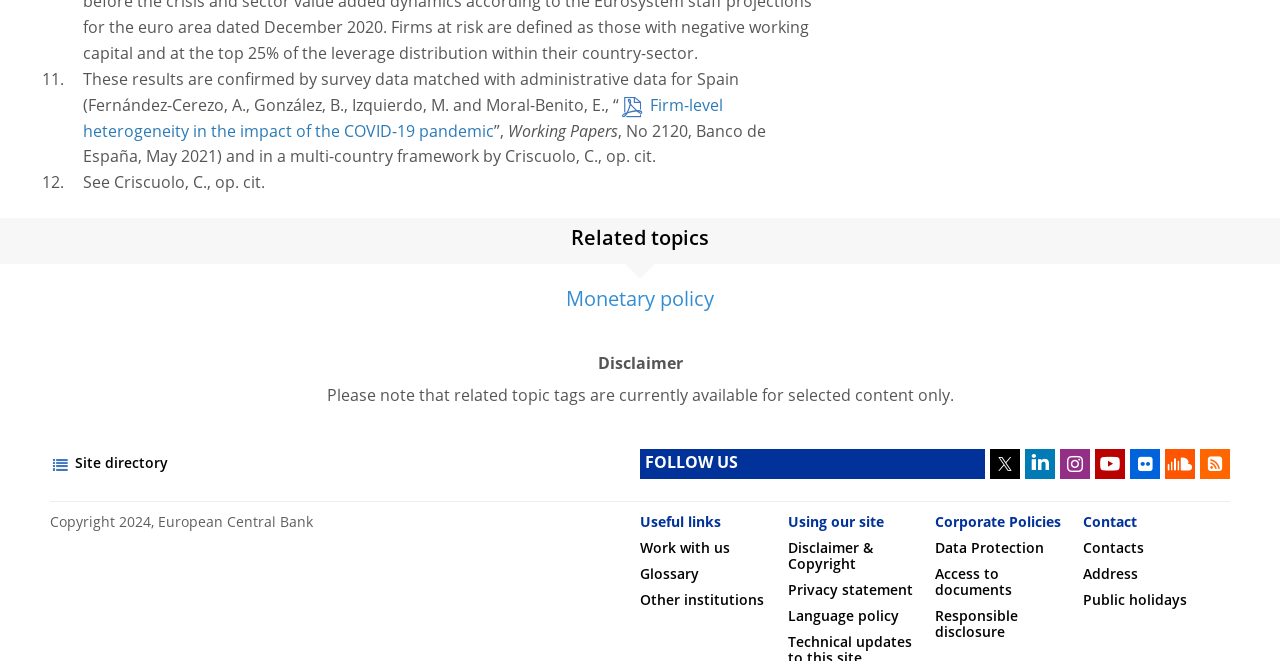How many social media links are present at the bottom of the page?
Use the image to answer the question with a single word or phrase.

7